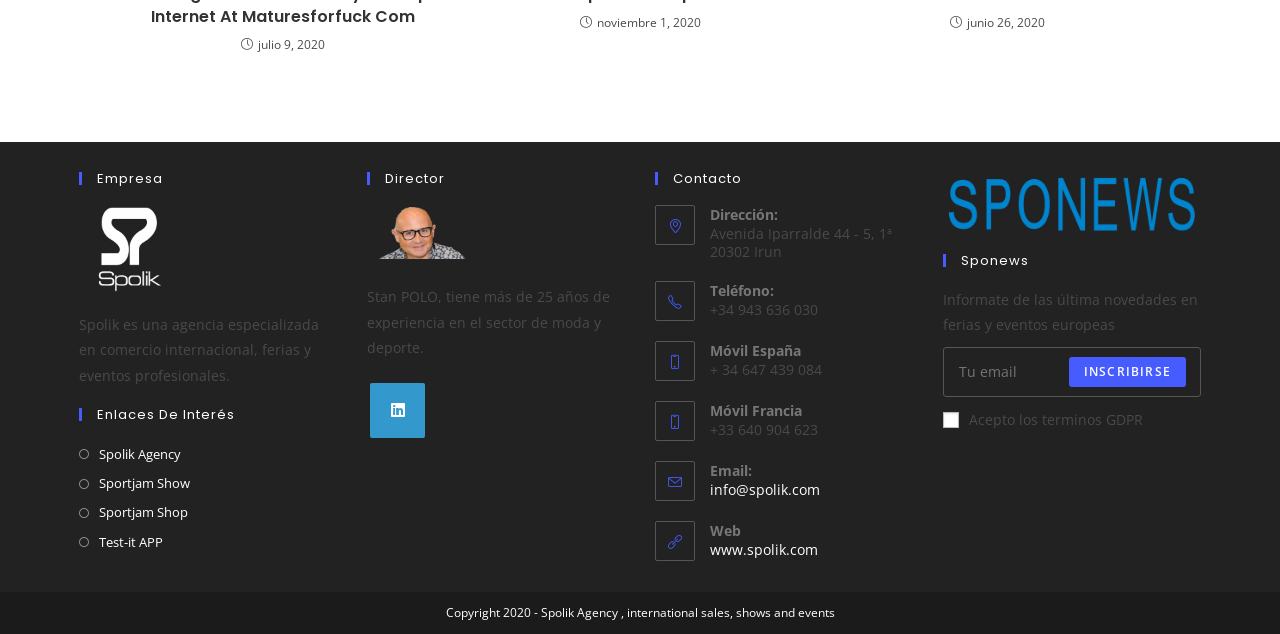What is the copyright year of the website?
Based on the visual content, answer with a single word or a brief phrase.

2020